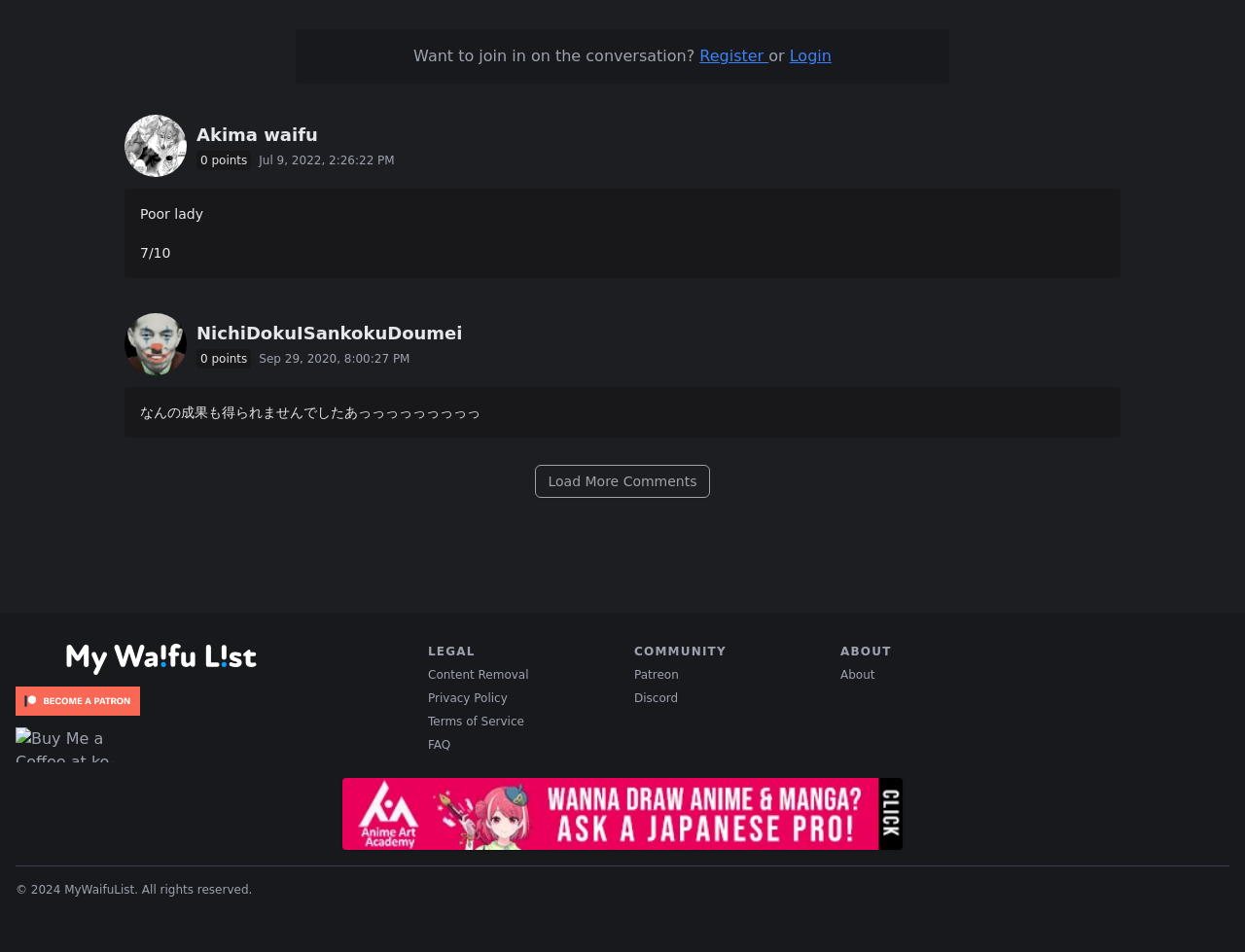What is the purpose of the button at the bottom? Based on the screenshot, please respond with a single word or phrase.

Load More Comments